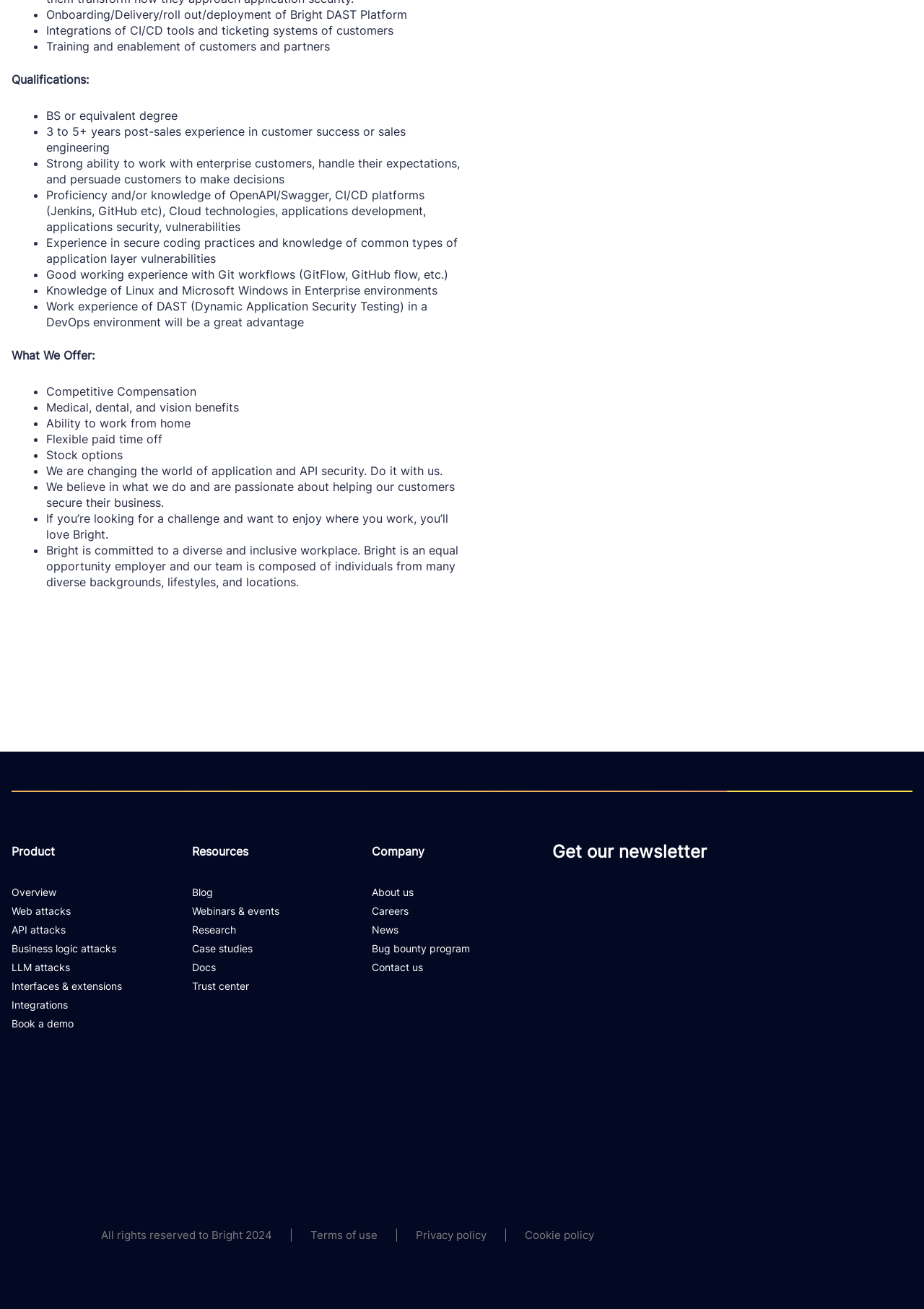Identify the bounding box coordinates of the area that should be clicked in order to complete the given instruction: "Click on the 'About us' link". The bounding box coordinates should be four float numbers between 0 and 1, i.e., [left, top, right, bottom].

[0.402, 0.677, 0.448, 0.686]